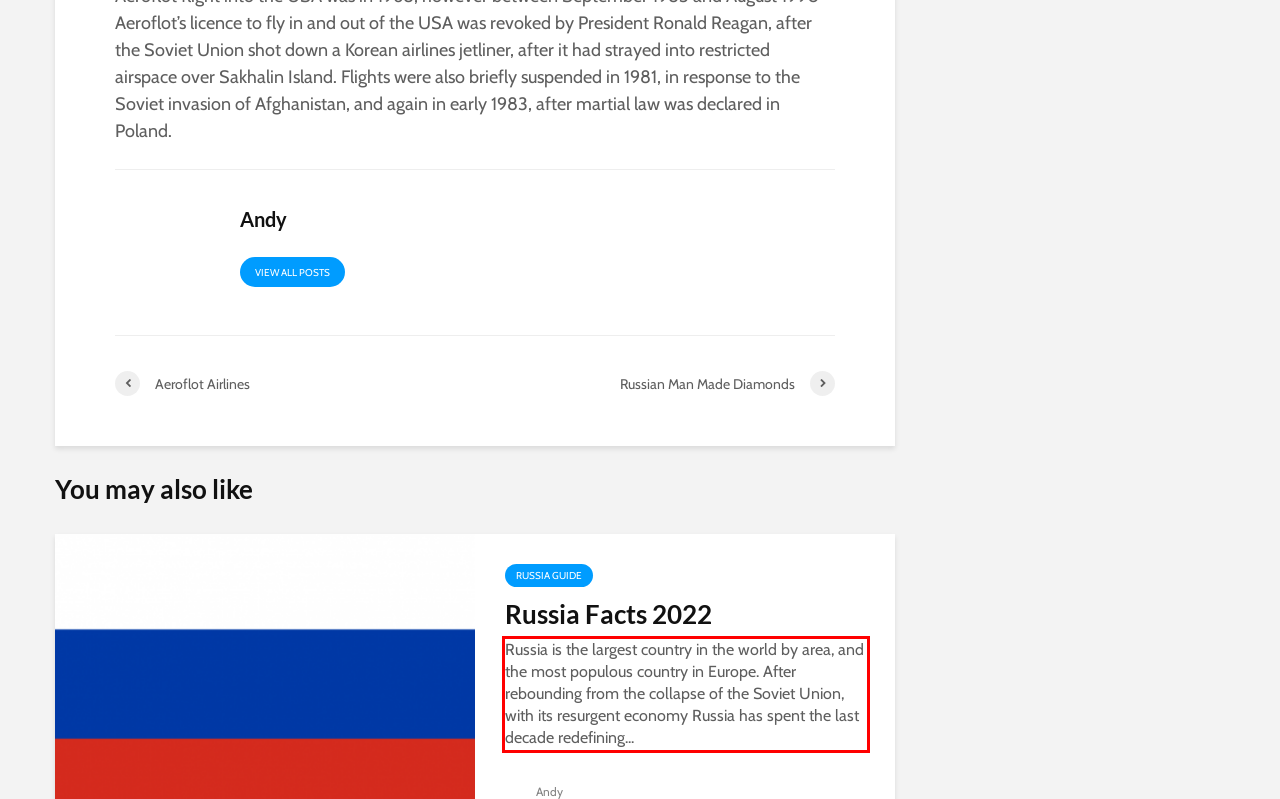Please examine the webpage screenshot and extract the text within the red bounding box using OCR.

Russia is the largest country in the world by area, and the most populous country in Europe. After rebounding from the collapse of the Soviet Union, with its resurgent economy Russia has spent the last decade redefining...